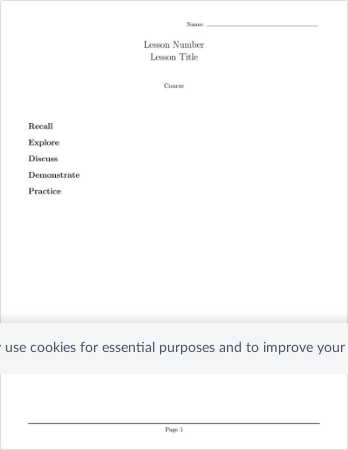Give a one-word or one-phrase response to the question: 
How many steps are outlined in the lesson structure?

Five